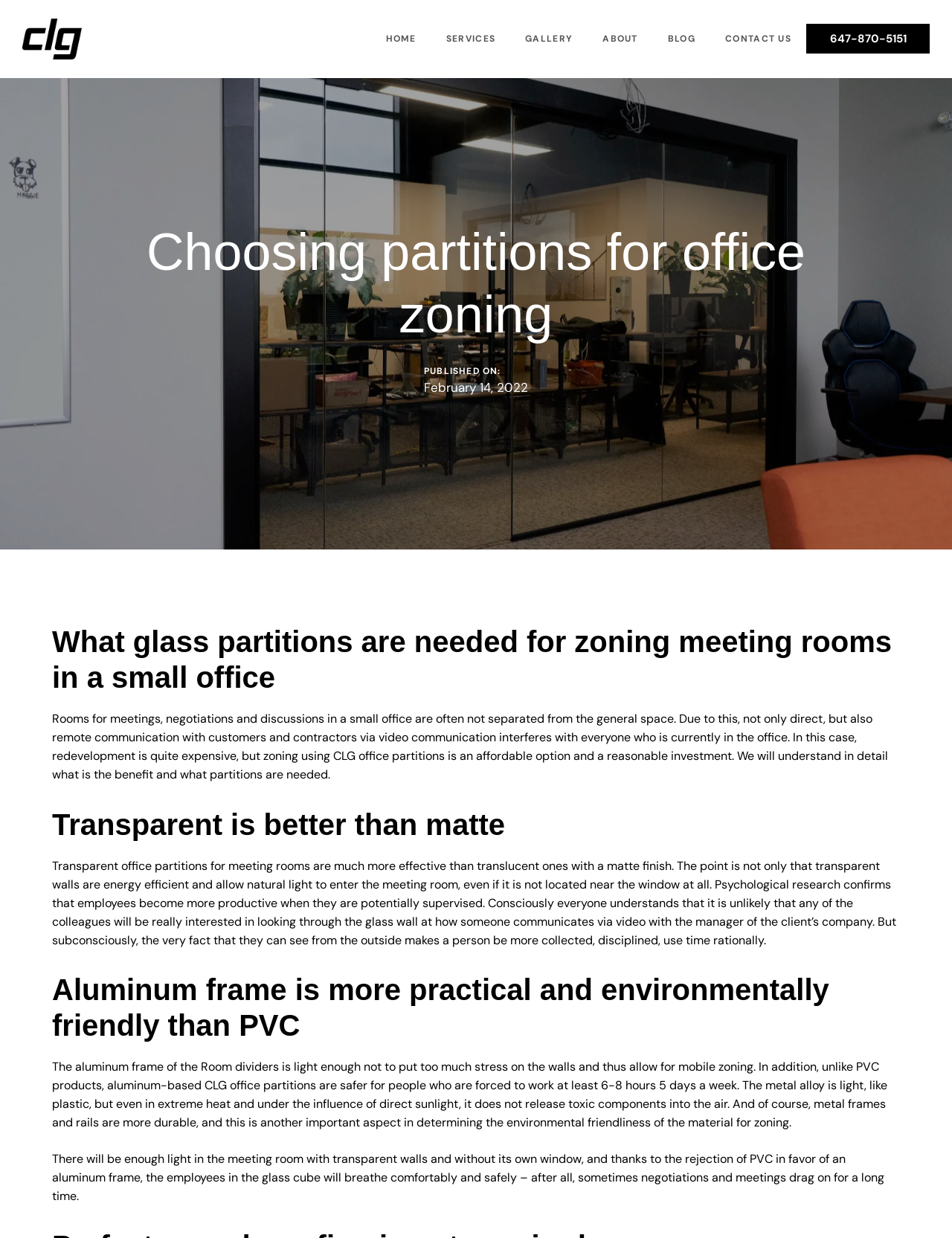Determine the bounding box coordinates of the section to be clicked to follow the instruction: "Visit the 'GALLERY'". The coordinates should be given as four float numbers between 0 and 1, formatted as [left, top, right, bottom].

[0.774, 0.491, 0.949, 0.506]